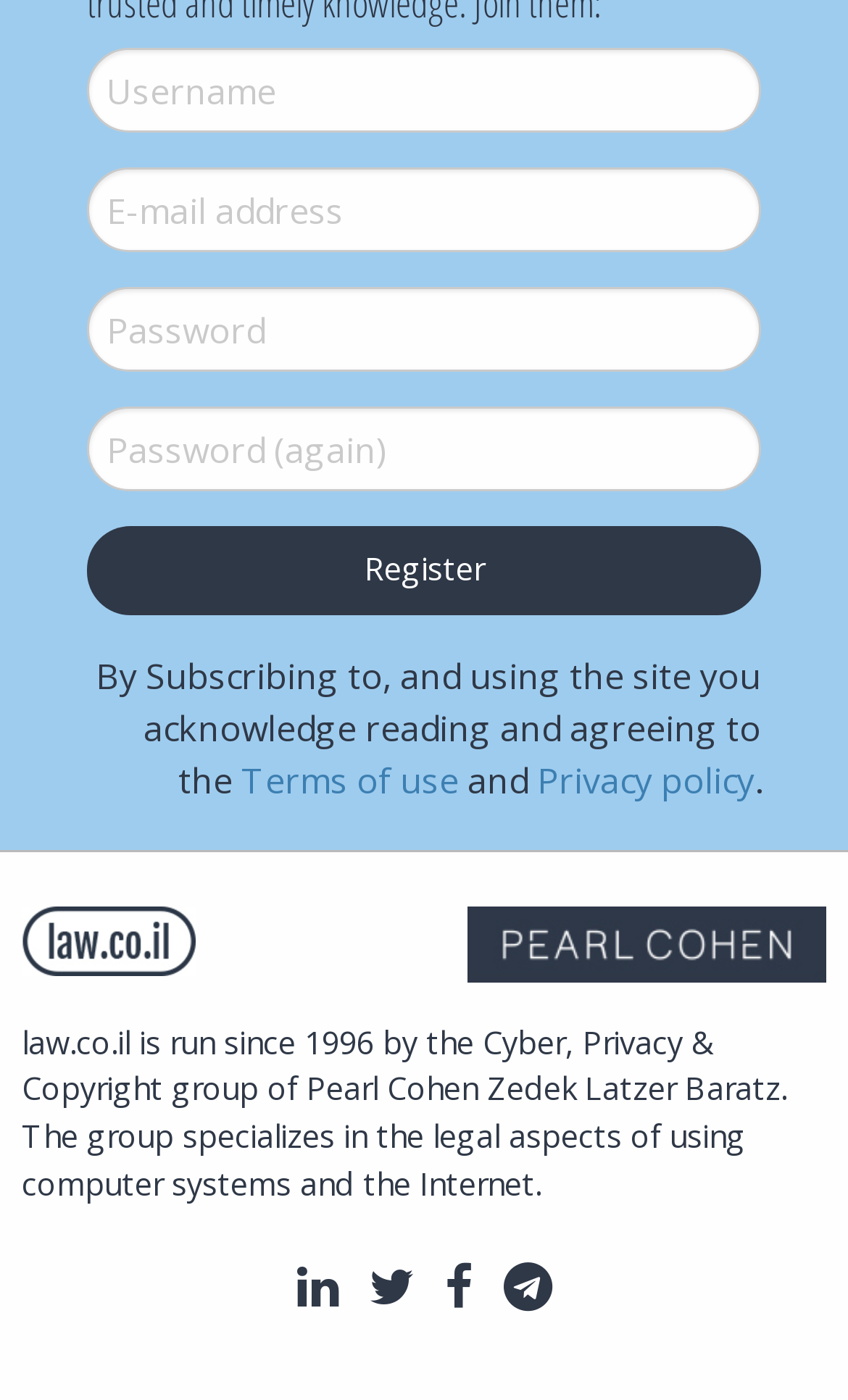What is the purpose of this webpage?
Using the visual information, answer the question in a single word or phrase.

Registration